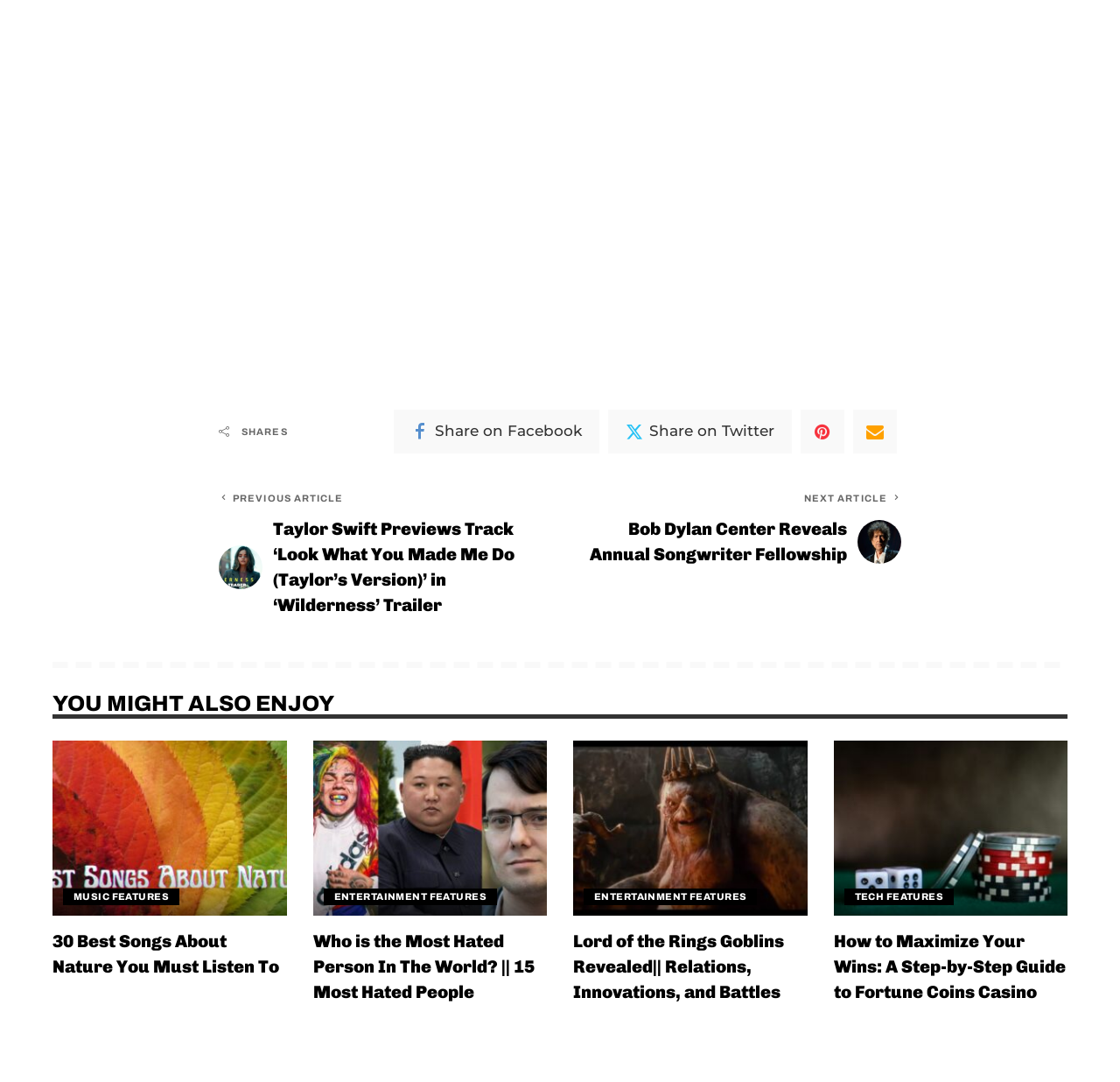Determine the bounding box coordinates of the clickable region to follow the instruction: "Share on Facebook".

[0.352, 0.379, 0.535, 0.419]